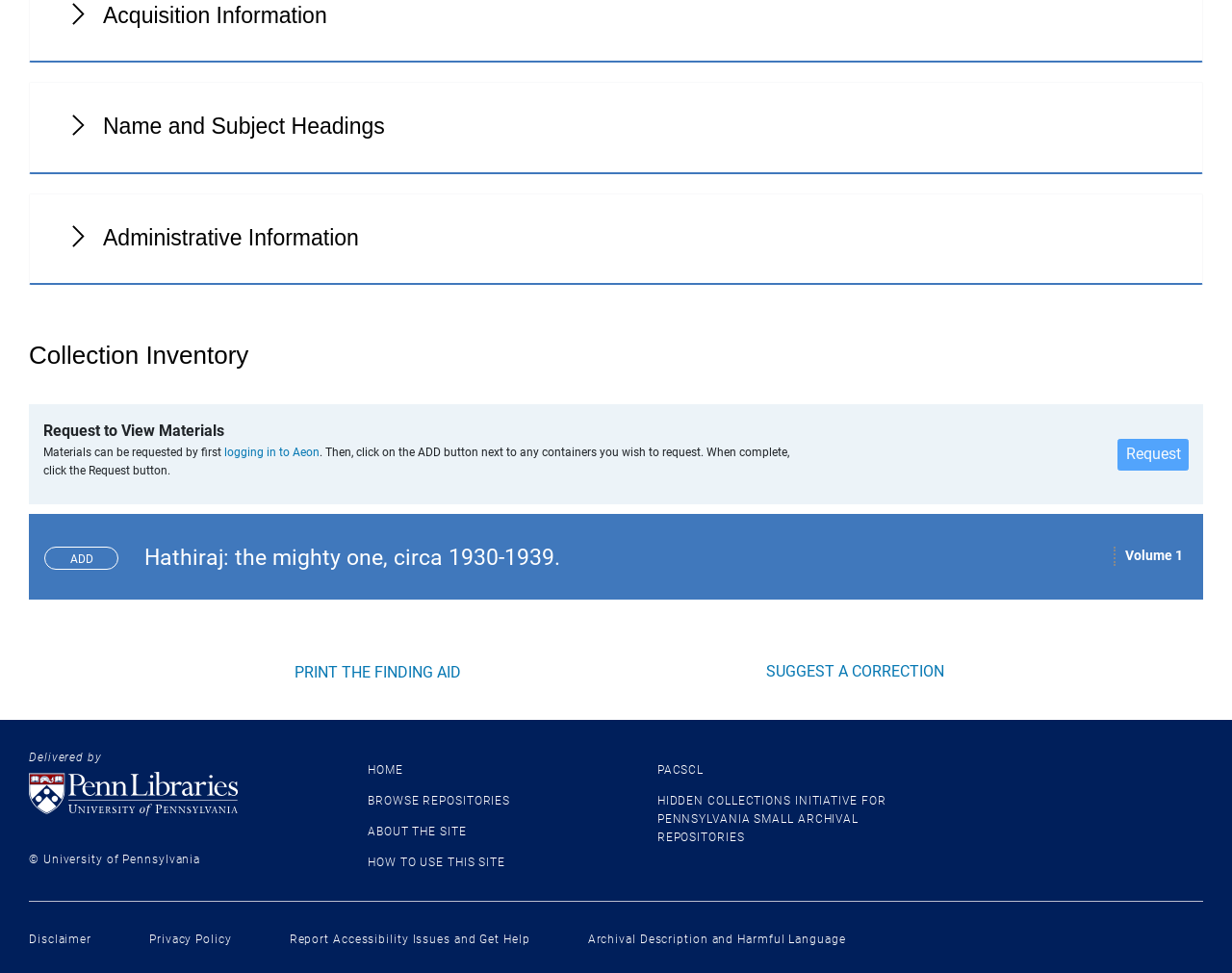Please identify the bounding box coordinates of the element on the webpage that should be clicked to follow this instruction: "Log in to Aeon". The bounding box coordinates should be given as four float numbers between 0 and 1, formatted as [left, top, right, bottom].

[0.182, 0.458, 0.259, 0.472]